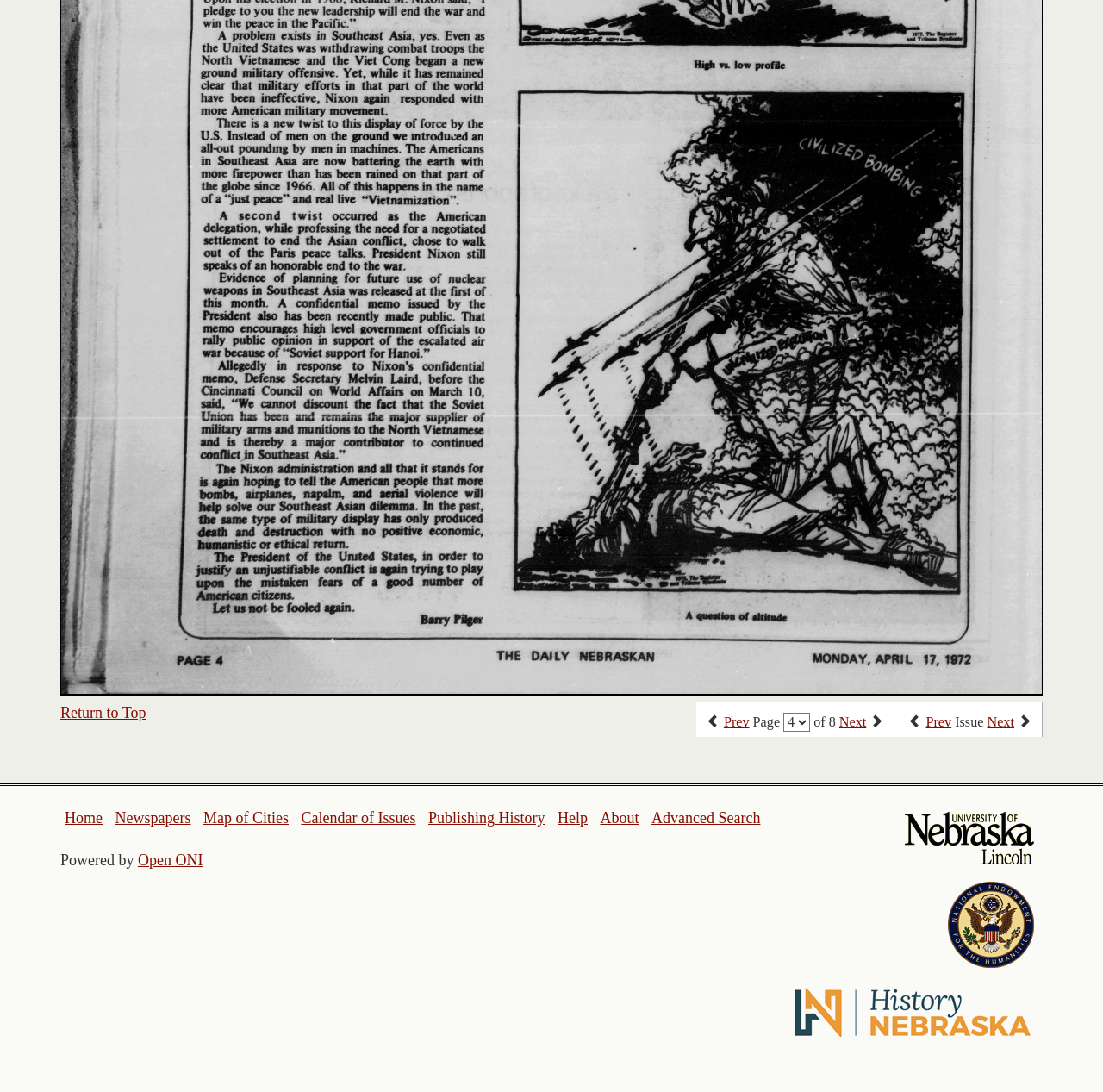Please locate the clickable area by providing the bounding box coordinates to follow this instruction: "go to home".

[0.059, 0.741, 0.093, 0.757]